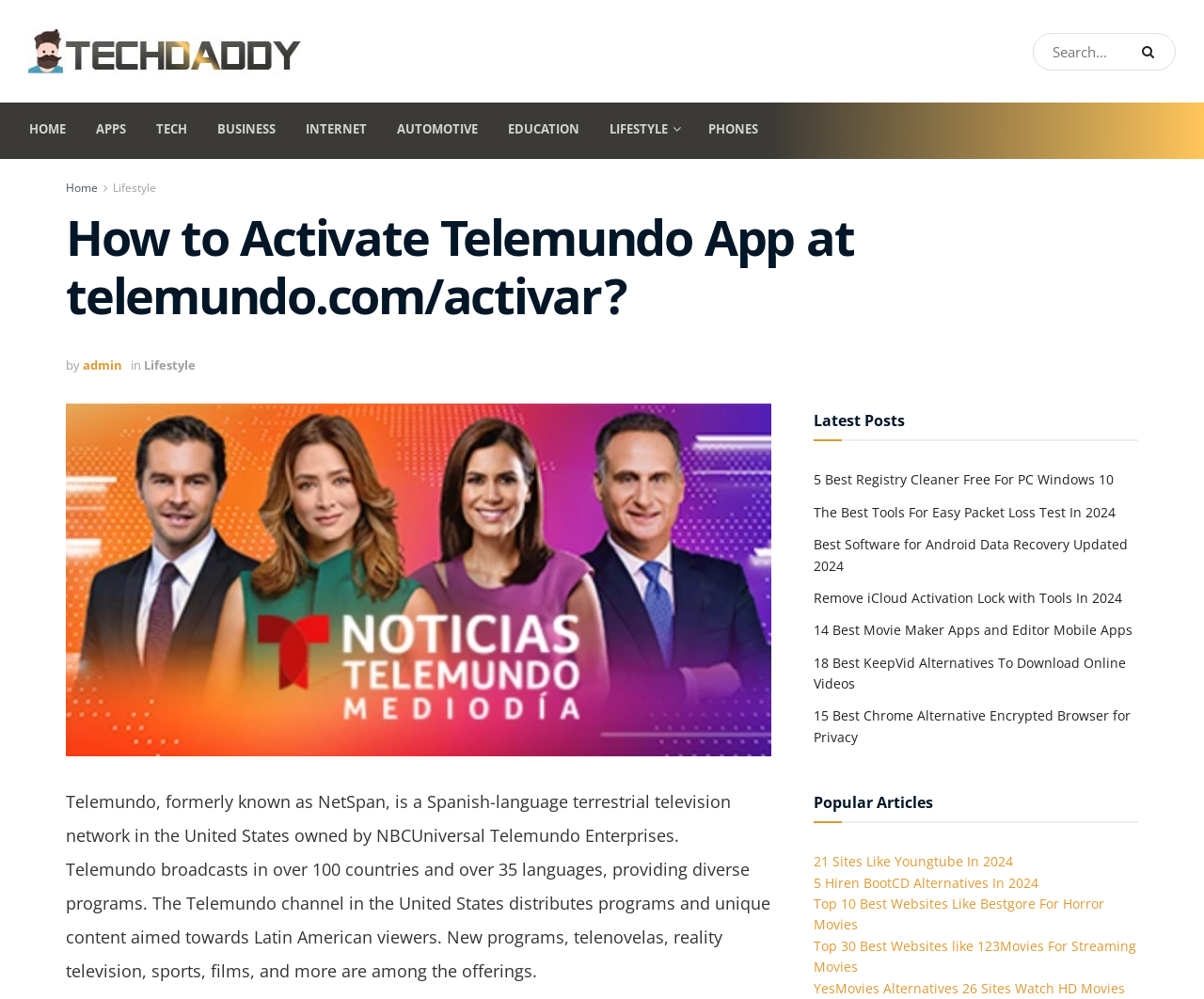Please identify the coordinates of the bounding box that should be clicked to fulfill this instruction: "Explore the Portfolio".

None